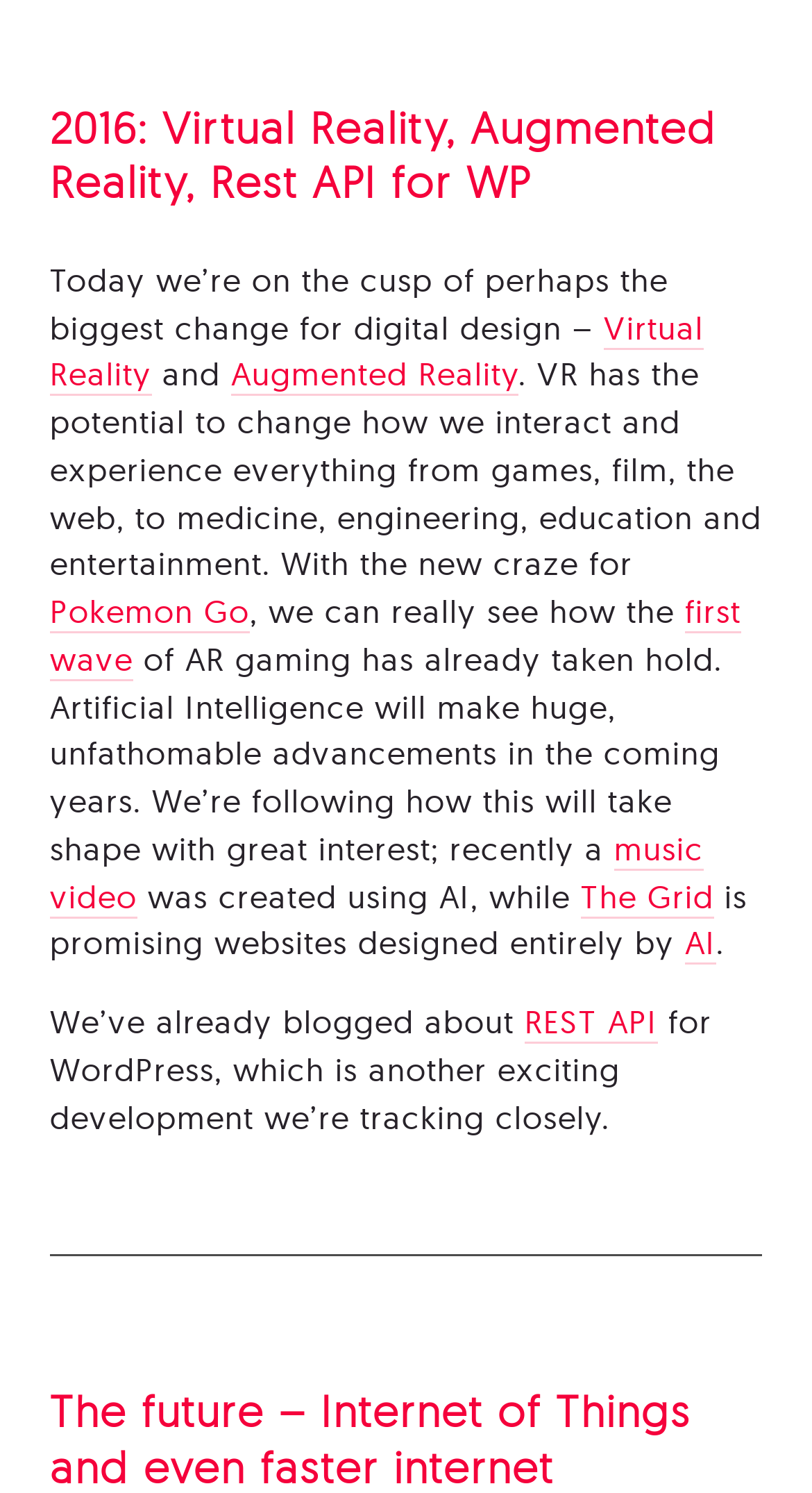Please respond in a single word or phrase: 
What is the main topic of the first paragraph?

Virtual Reality